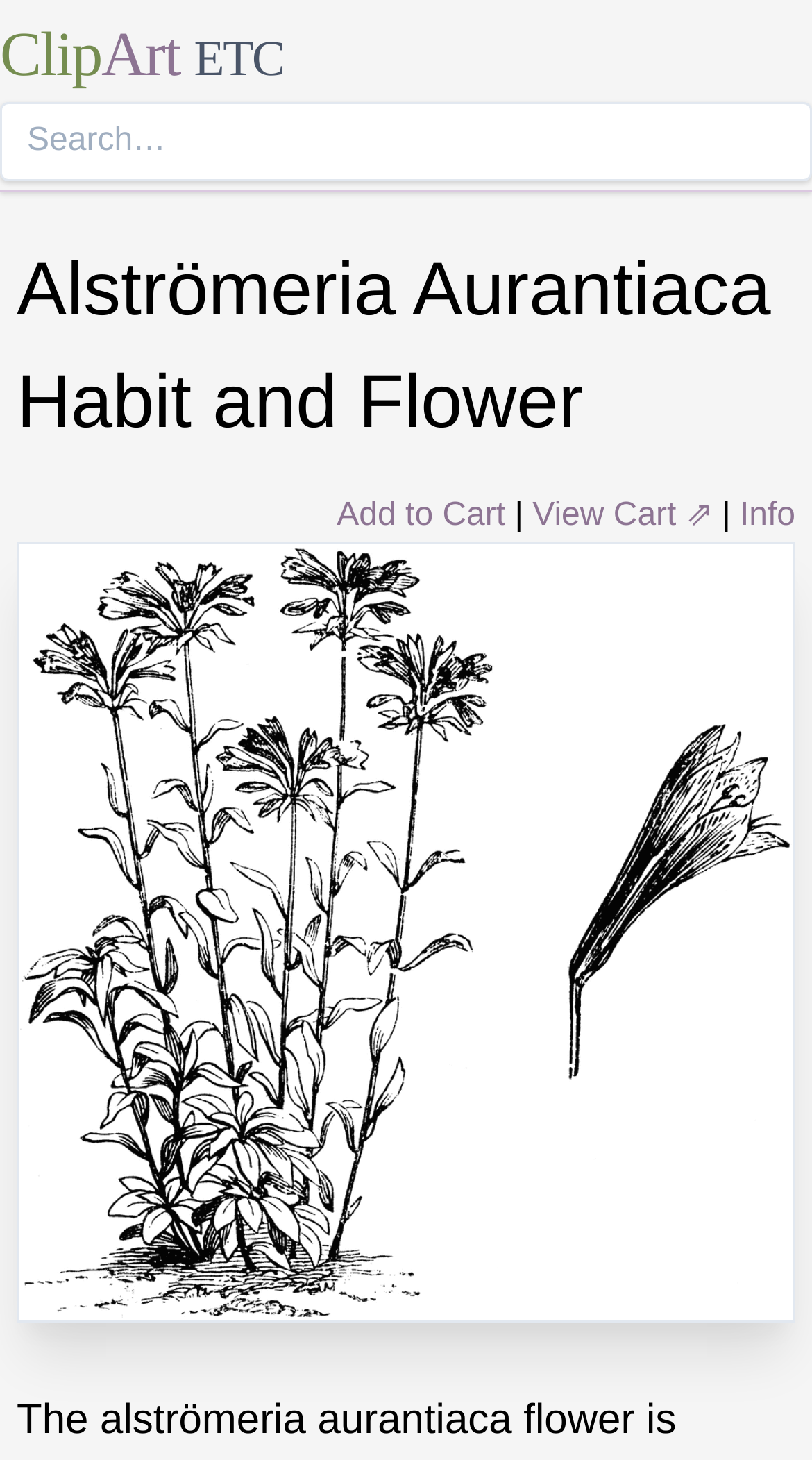Provide a short answer using a single word or phrase for the following question: 
What is the purpose of the searchbox?

To search